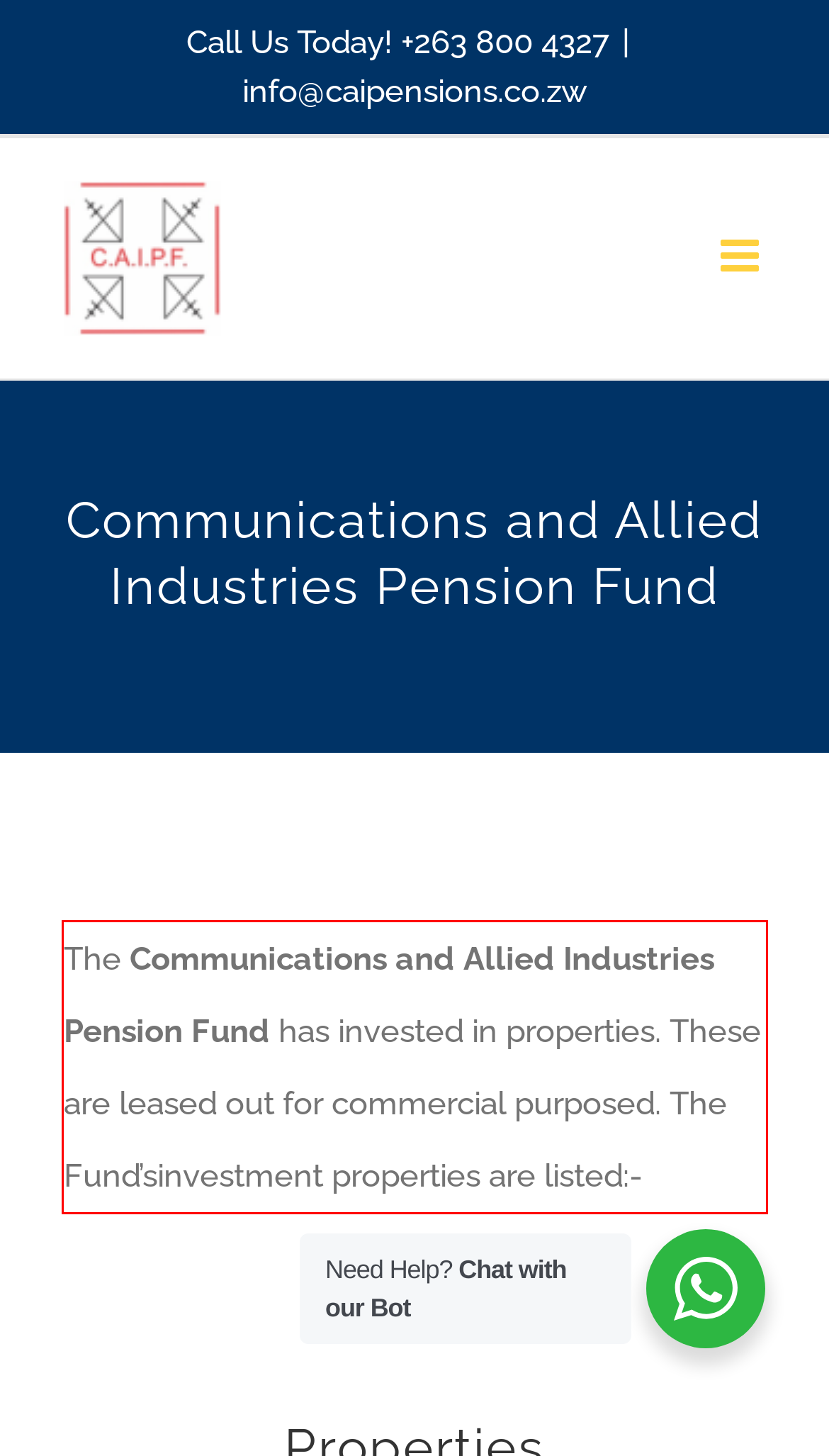Please perform OCR on the UI element surrounded by the red bounding box in the given webpage screenshot and extract its text content.

The Communications and Allied Industries Pension Fund has invested in properties. These are leased out for commercial purposed. The Fund’sinvestment properties are listed:-